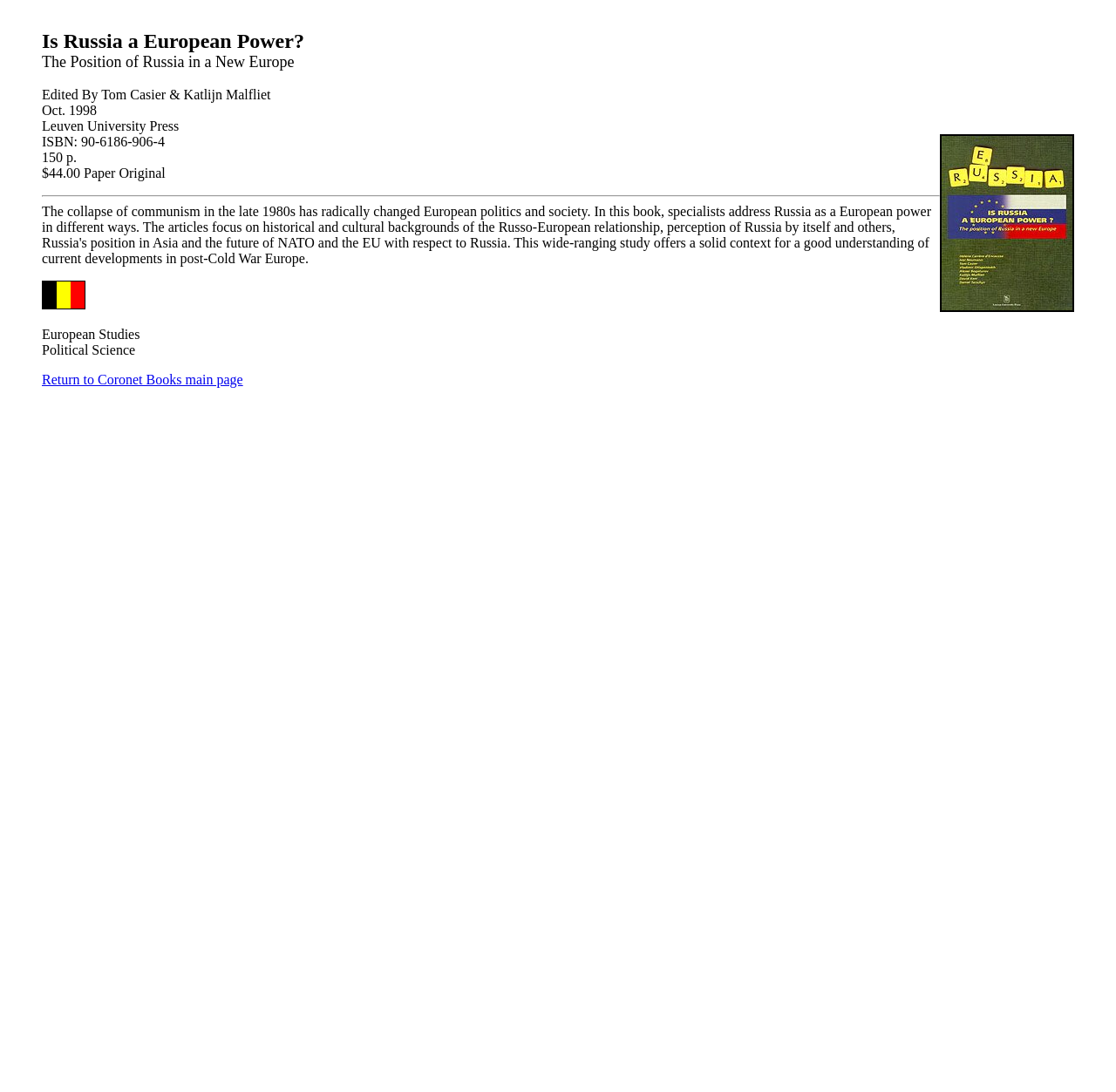Describe in detail what you see on the webpage.

The webpage appears to be a book description page, with the title "Is Russia a European Power?" prominently displayed at the top. Below the title, there is a blockquote section that contains several lines of text, including the subtitle "The Position of Russia in a New Europe", editor information, publication date, publisher, ISBN, and page count. 

To the right of the blockquote section, there is a small image. Below the blockquote section, there is a horizontal separator line. 

Further down, there is a small image on the left, followed by two lines of text that categorize the book under "European Studies" and "Political Science". 

At the bottom, there is a link to "Return to Coronet Books main page".